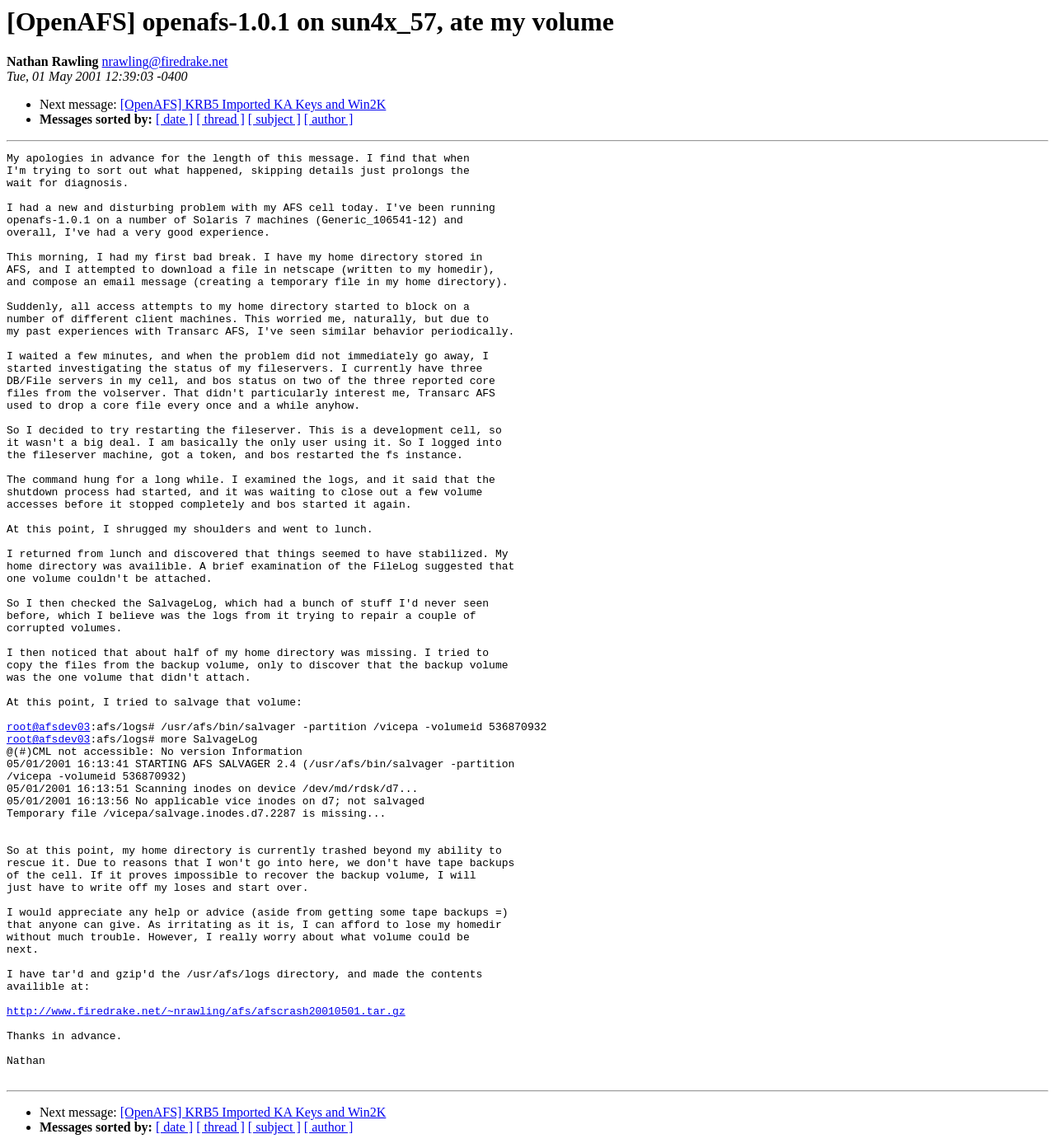From the given element description: "nrawling@firedrake.net", find the bounding box for the UI element. Provide the coordinates as four float numbers between 0 and 1, in the order [left, top, right, bottom].

[0.097, 0.048, 0.216, 0.06]